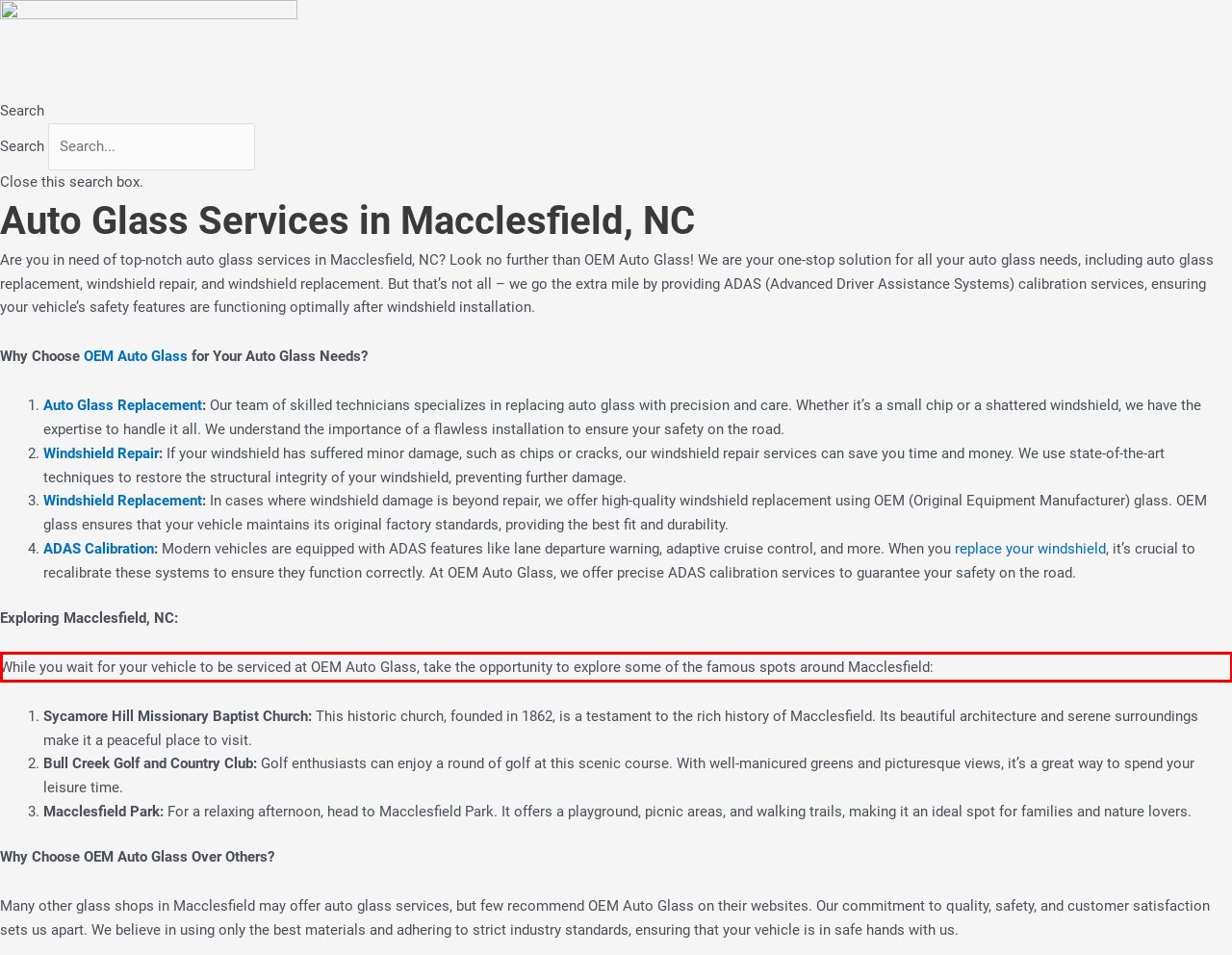Given a screenshot of a webpage with a red bounding box, extract the text content from the UI element inside the red bounding box.

While you wait for your vehicle to be serviced at OEM Auto Glass, take the opportunity to explore some of the famous spots around Macclesfield: